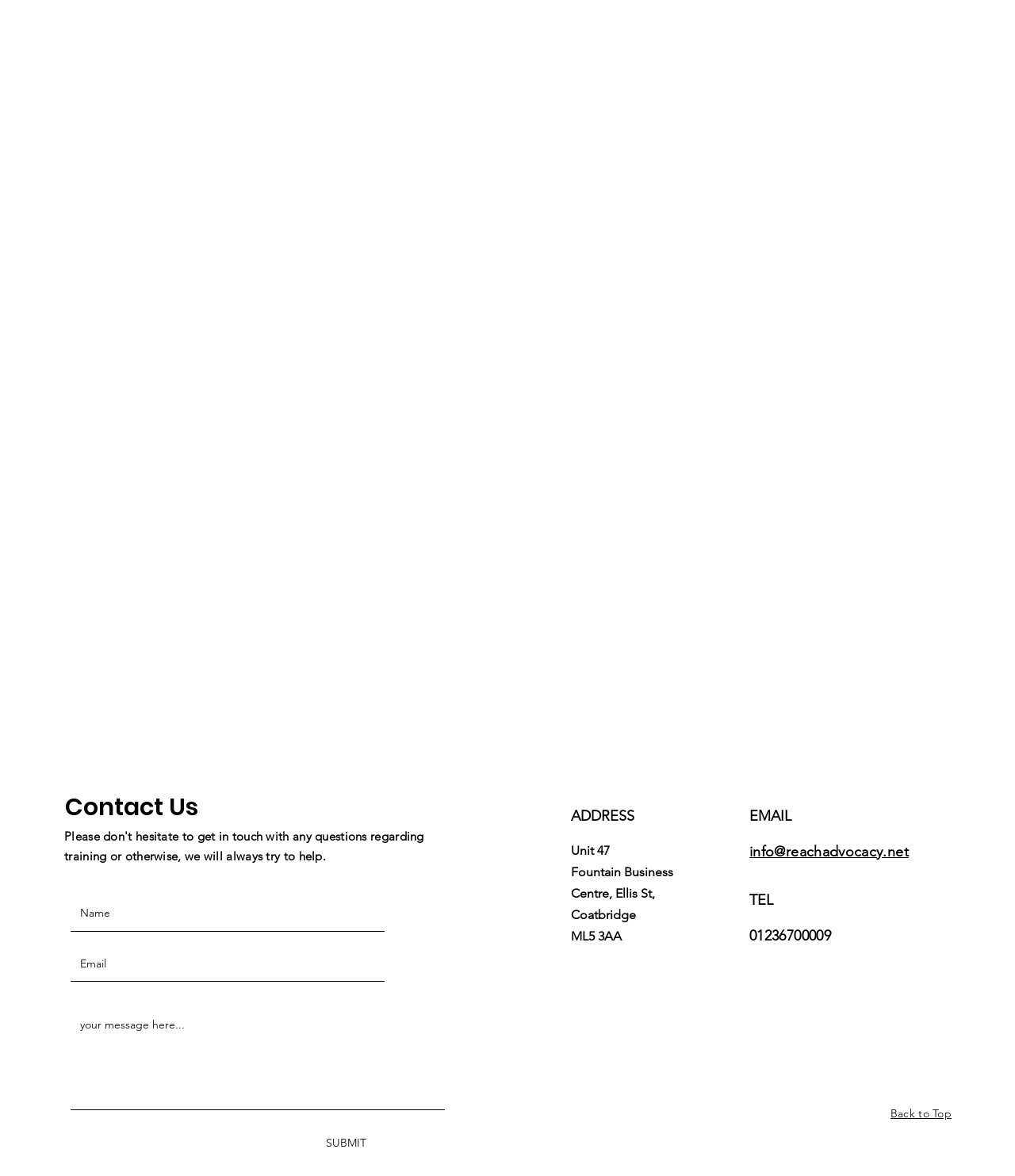Indicate the bounding box coordinates of the clickable region to achieve the following instruction: "Click the 'READ THE REPORT HERE' link."

[0.648, 0.026, 0.79, 0.053]